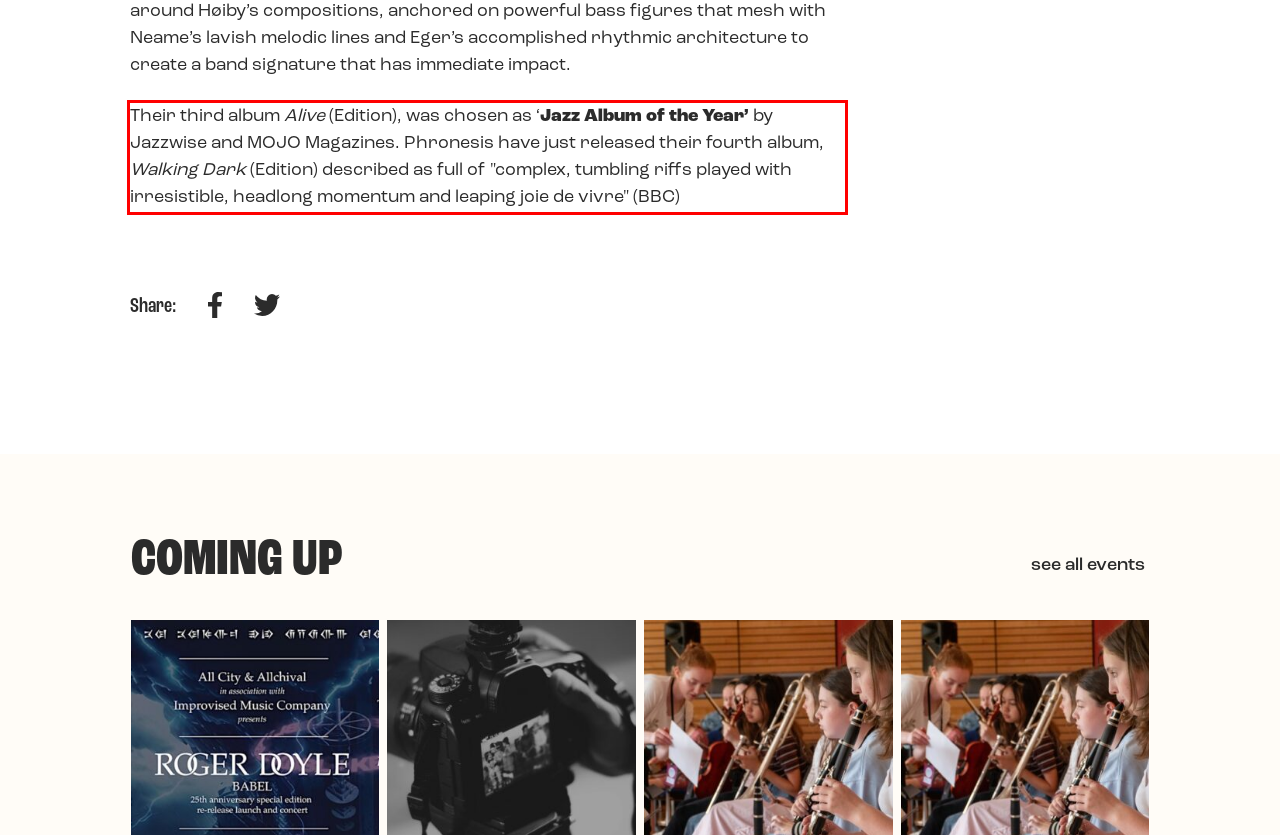You are given a webpage screenshot with a red bounding box around a UI element. Extract and generate the text inside this red bounding box.

Their third album Alive (Edition), was chosen as ‘Jazz Album of the Year’ by Jazzwise and MOJO Magazines. Phronesis have just released their fourth album, Walking Dark (Edition) described as full of "complex, tumbling riffs played with irresistible, headlong momentum and leaping joie de vivre" (BBC)